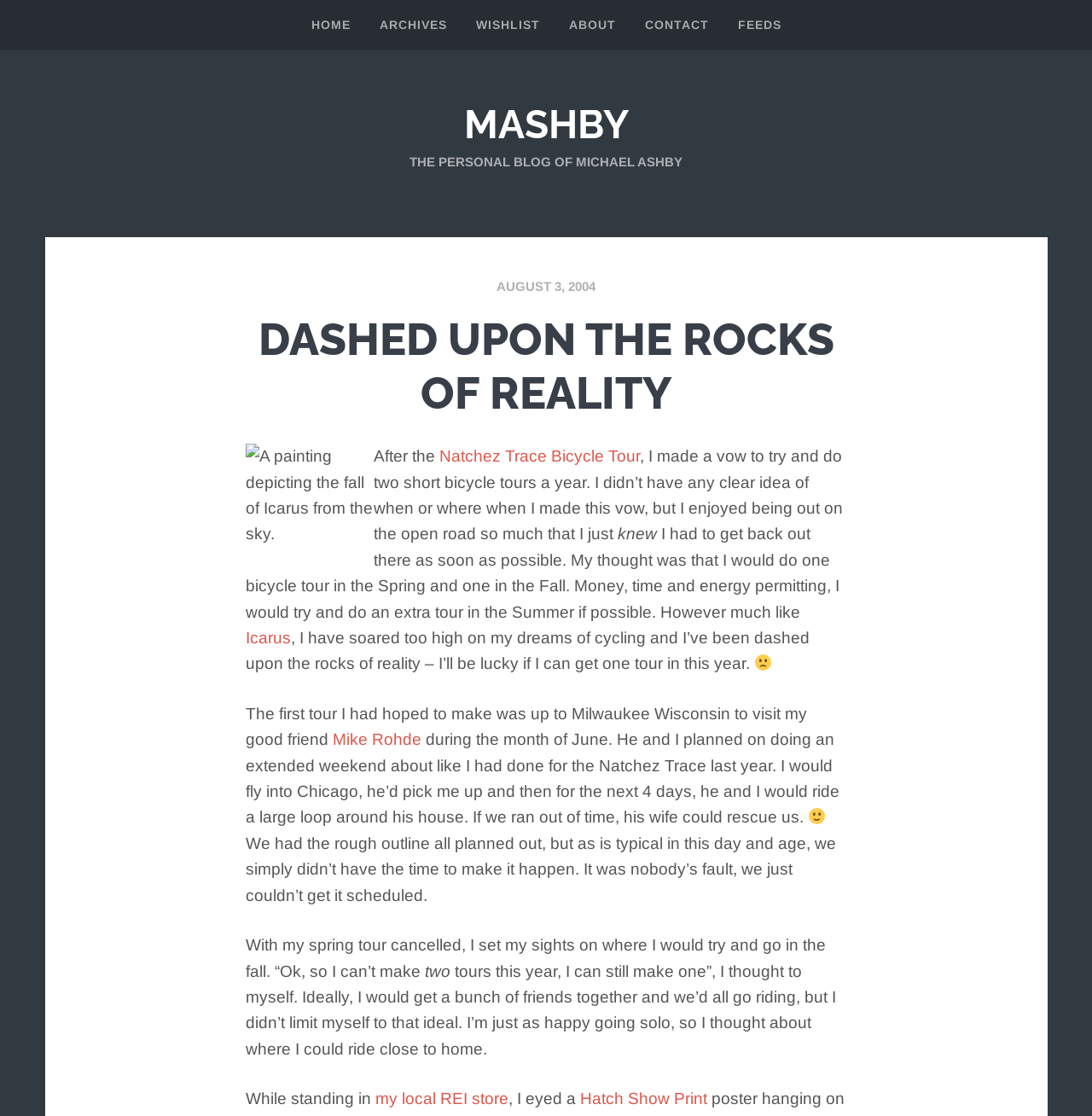What is the name of the blog?
Refer to the image and give a detailed answer to the query.

The name of the blog can be found in the heading element 'MASHBY' which is a child of the group element with bounding box coordinates [0.362, 0.094, 0.638, 0.154].